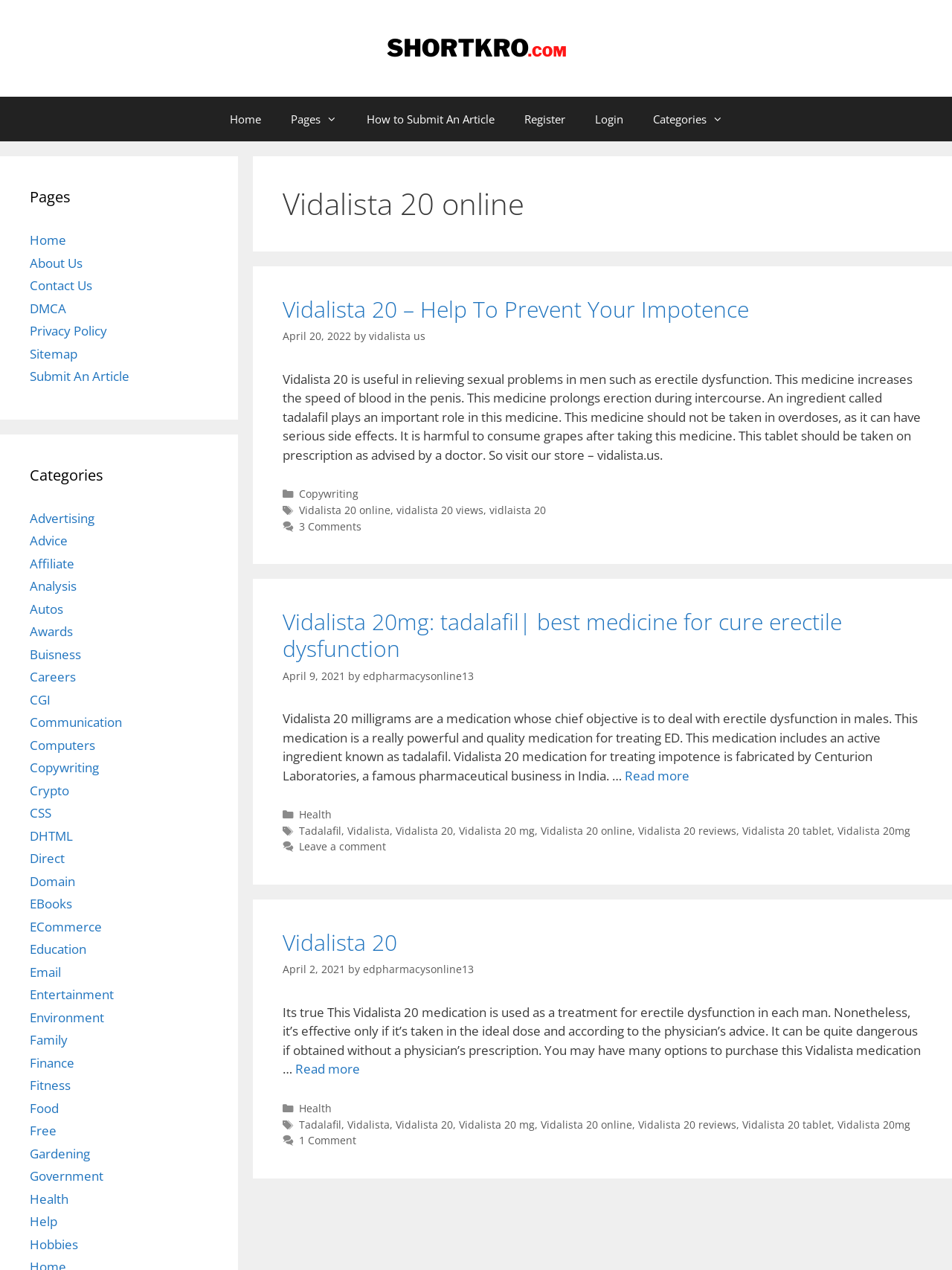Give a detailed account of the webpage's layout and content.

The webpage is an archive of articles related to Vidalista 20, a medication for treating erectile dysfunction. At the top, there is a banner with the site's name "shortkro" and a navigation menu with links to "Home", "Pages", "How to Submit An Article", "Register", "Login", and "Categories".

Below the navigation menu, there are three articles listed in a vertical column. Each article has a heading, a time stamp, and a brief summary of the content. The first article is titled "Vidalista 20 – Help To Prevent Your Impotence" and discusses the benefits of Vidalista 20 in relieving sexual problems in men. The second article is titled "Vidalista 20mg: tadalafil| best medicine for cure erectile dysfunction" and provides information about the medication's active ingredient, tadalafil, and its effectiveness in treating erectile dysfunction. The third article is simply titled "Vidalista 20" and discusses the importance of taking the medication in the ideal dose and according to a doctor's advice.

Each article has a footer section with links to categories and tags related to the article's content. There are also links to read more about each article. The overall layout is organized, with clear headings and concise summaries of each article's content.